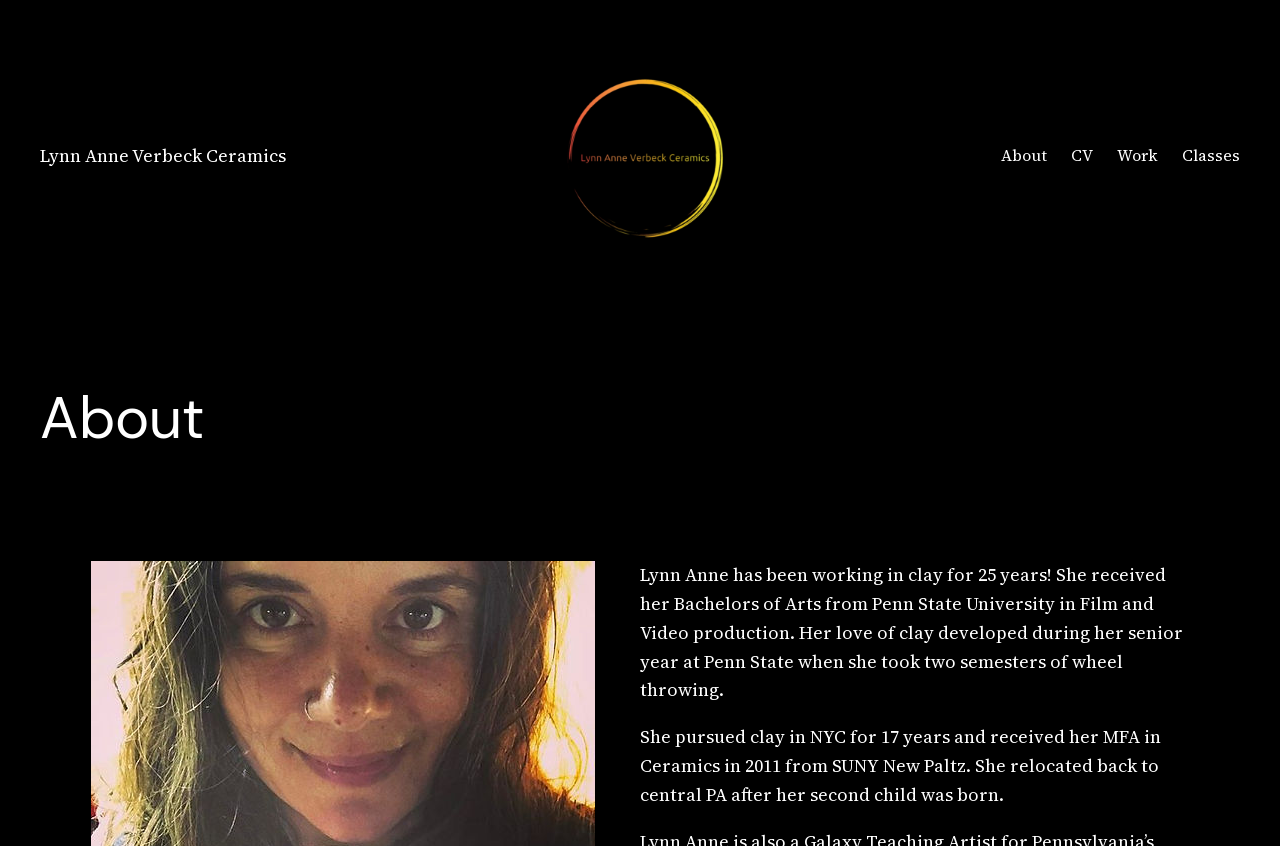How many semesters of wheel throwing did Lynn Anne take at Penn State?
Please provide a comprehensive answer based on the visual information in the image.

The webpage mentions that Lynn Anne took two semesters of wheel throwing during her senior year at Penn State University, indicating that she took two semesters of wheel throwing.